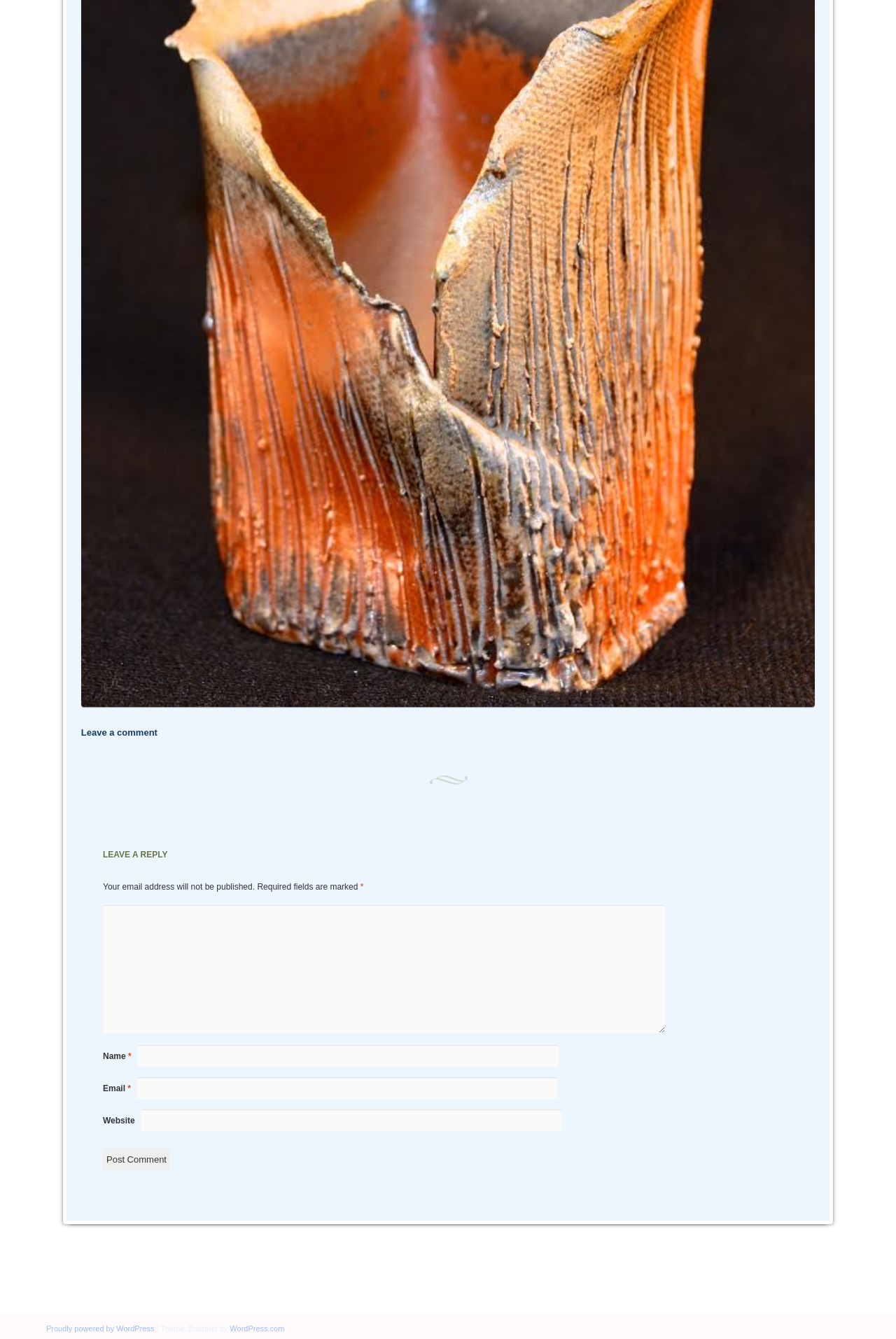Please specify the bounding box coordinates of the clickable region to carry out the following instruction: "Enter your name". The coordinates should be four float numbers between 0 and 1, in the format [left, top, right, bottom].

[0.153, 0.78, 0.623, 0.797]